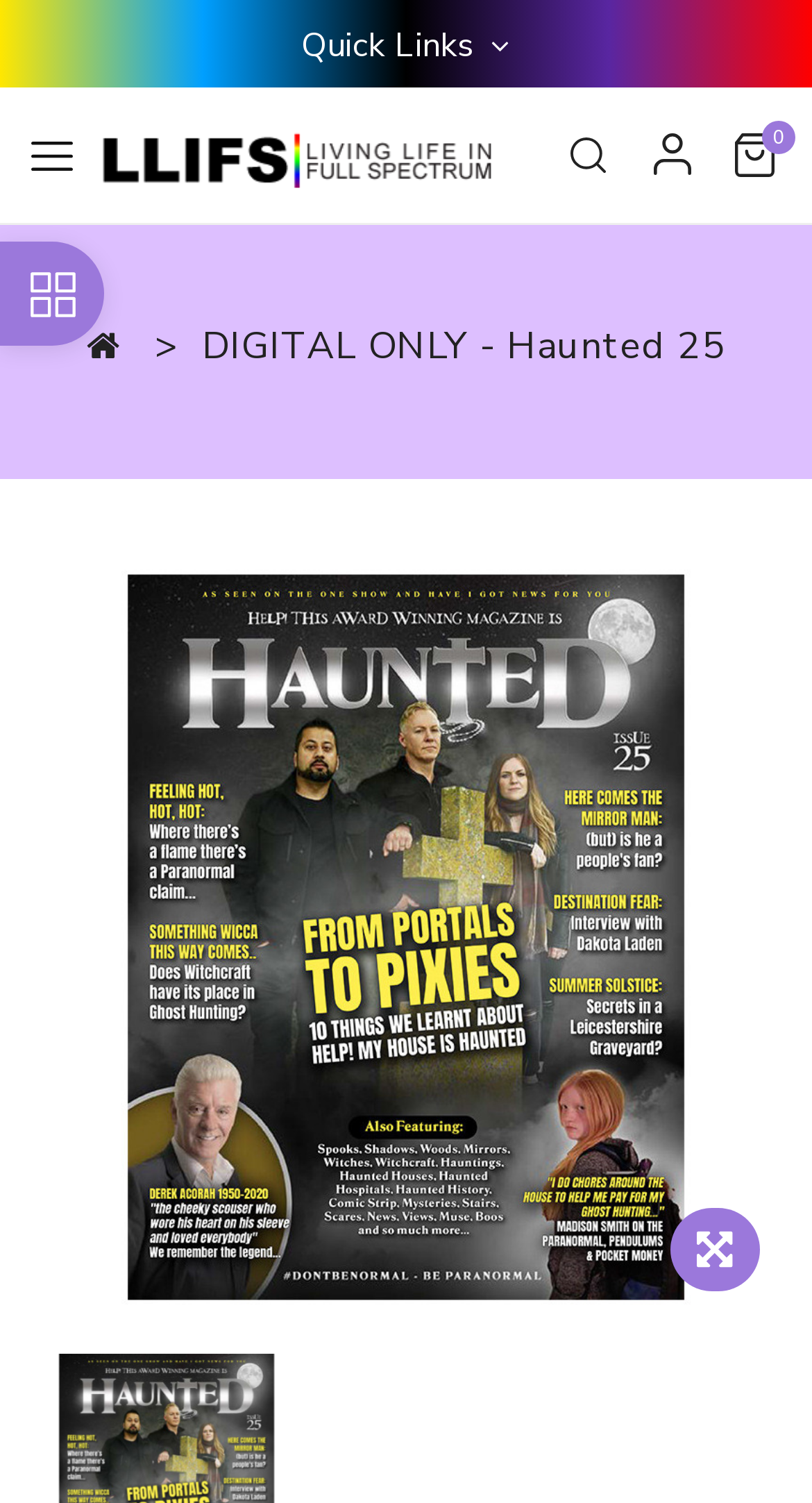Analyze the image and deliver a detailed answer to the question: What is the main image on the webpage about?

The main image on the webpage has a caption 'DIGITAL ONLY - Haunted 25', which suggests that the image is related to a digital product or event called 'Haunted 25'.